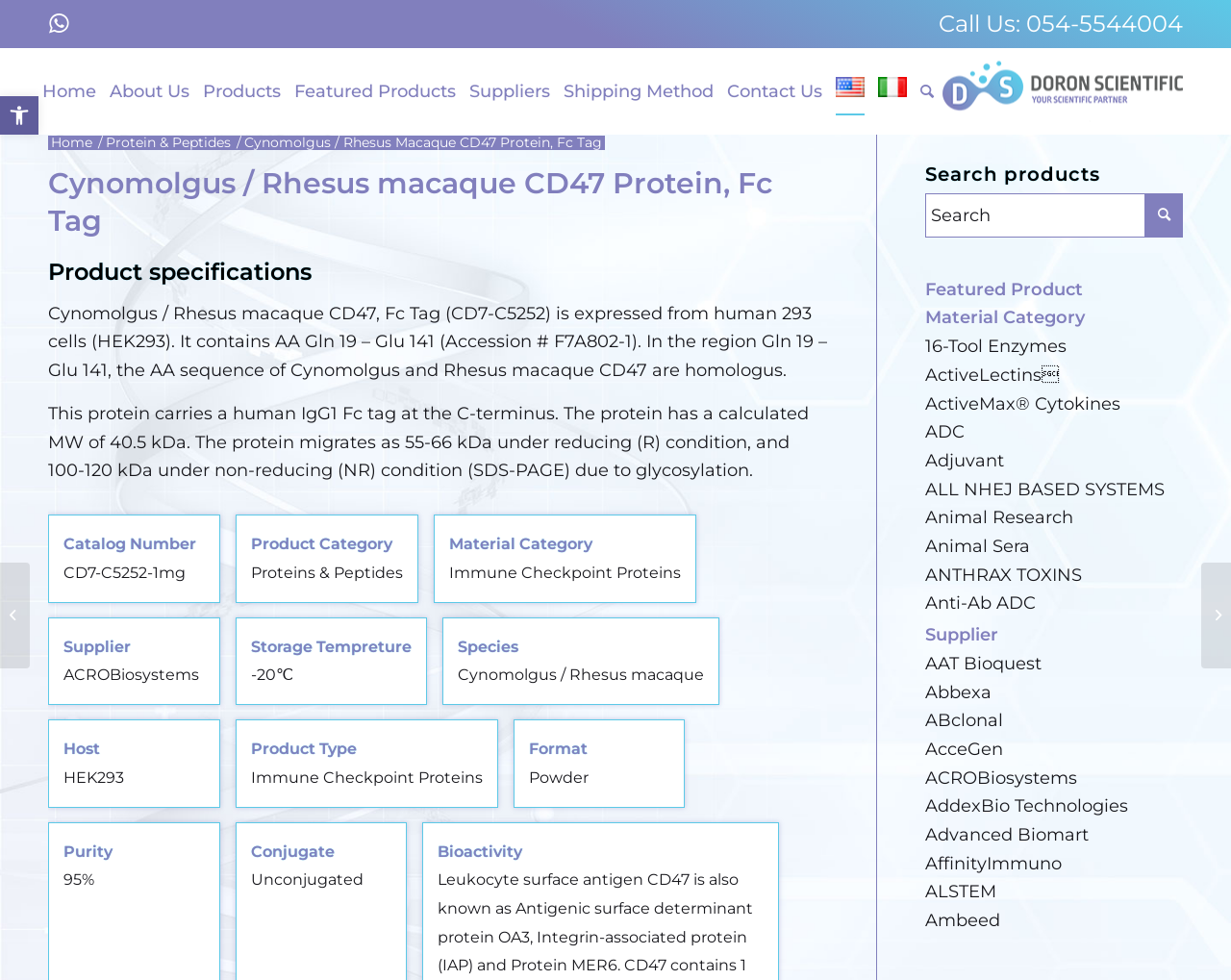Find the bounding box coordinates of the clickable area required to complete the following action: "Call Us".

[0.762, 0.01, 0.961, 0.038]